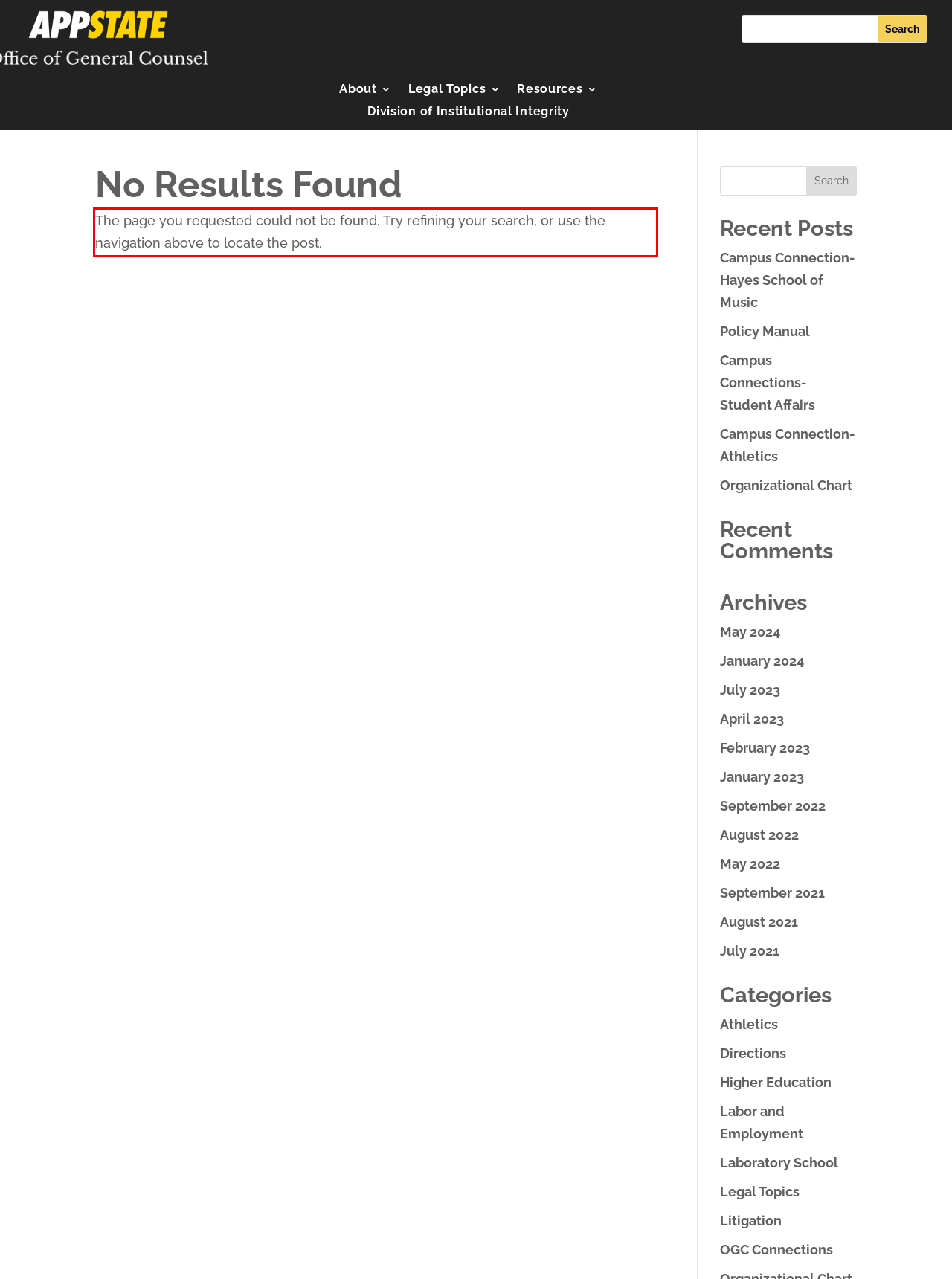Please look at the webpage screenshot and extract the text enclosed by the red bounding box.

The page you requested could not be found. Try refining your search, or use the navigation above to locate the post.